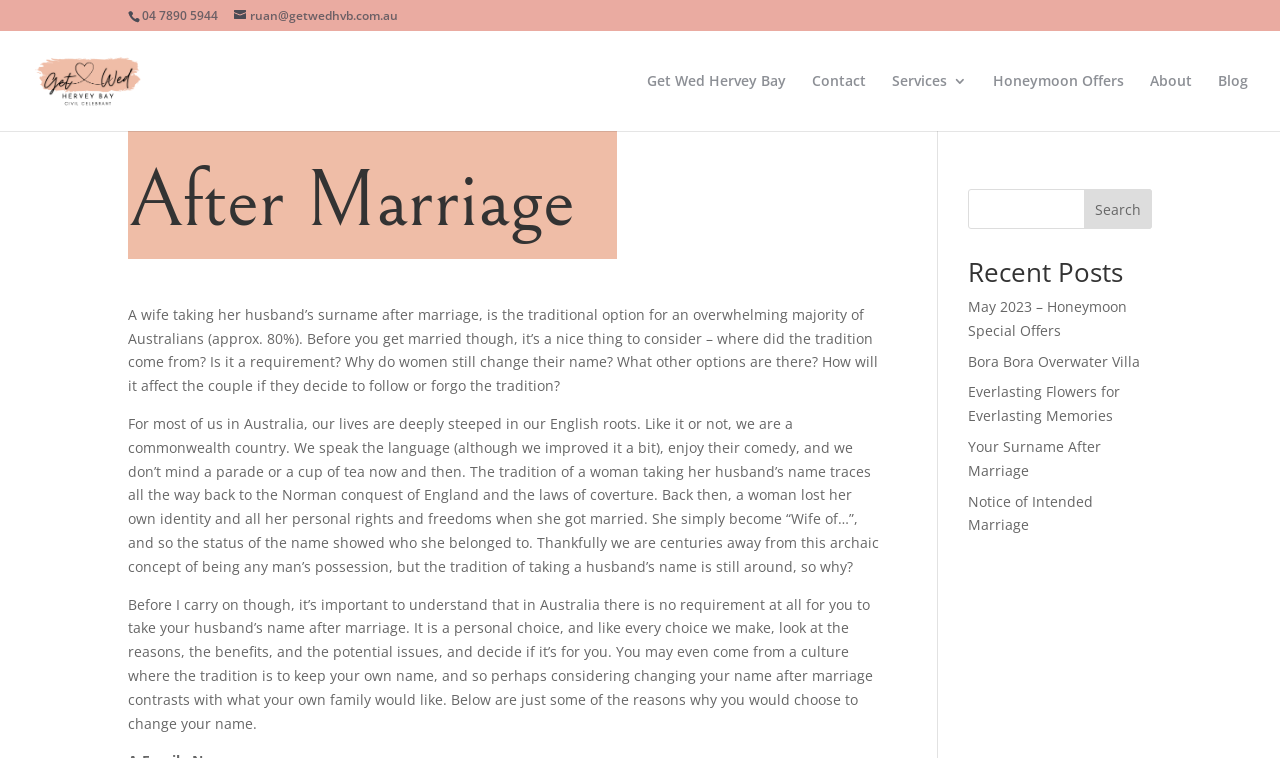What is the main title displayed on this webpage?

Your Surname After Marriage